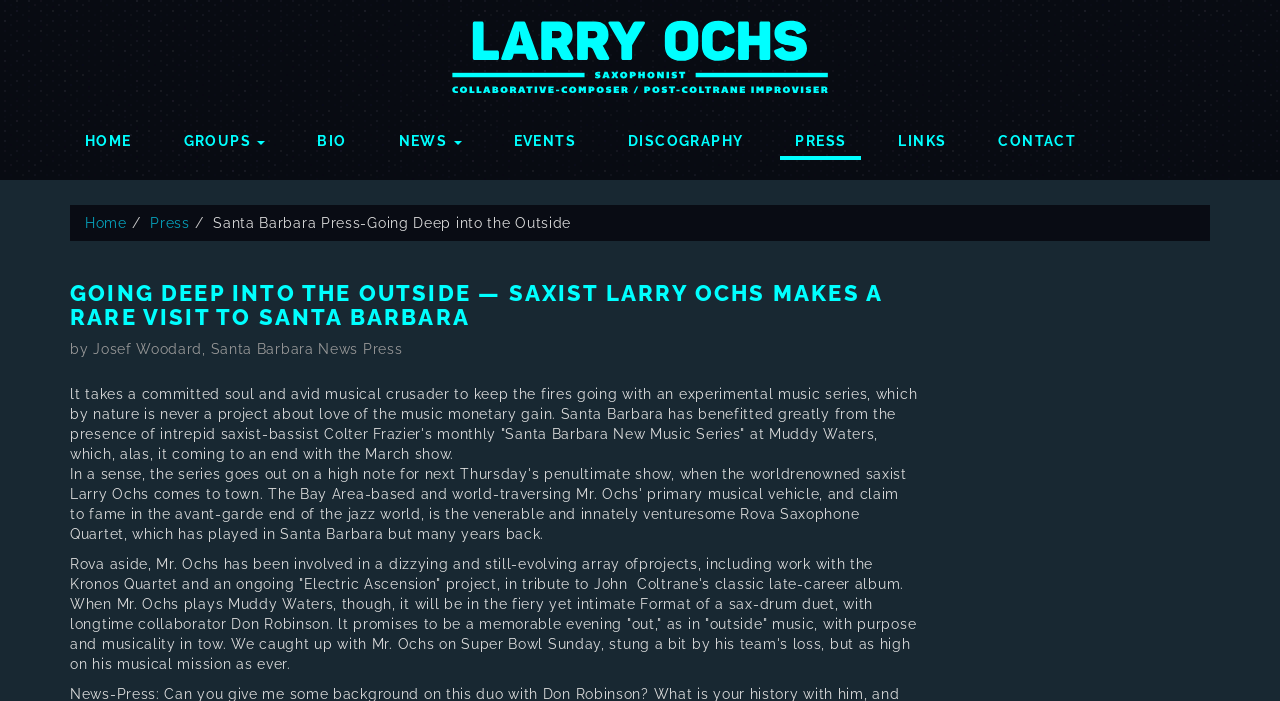Determine the bounding box for the described UI element: "File Transfer and Networking".

None